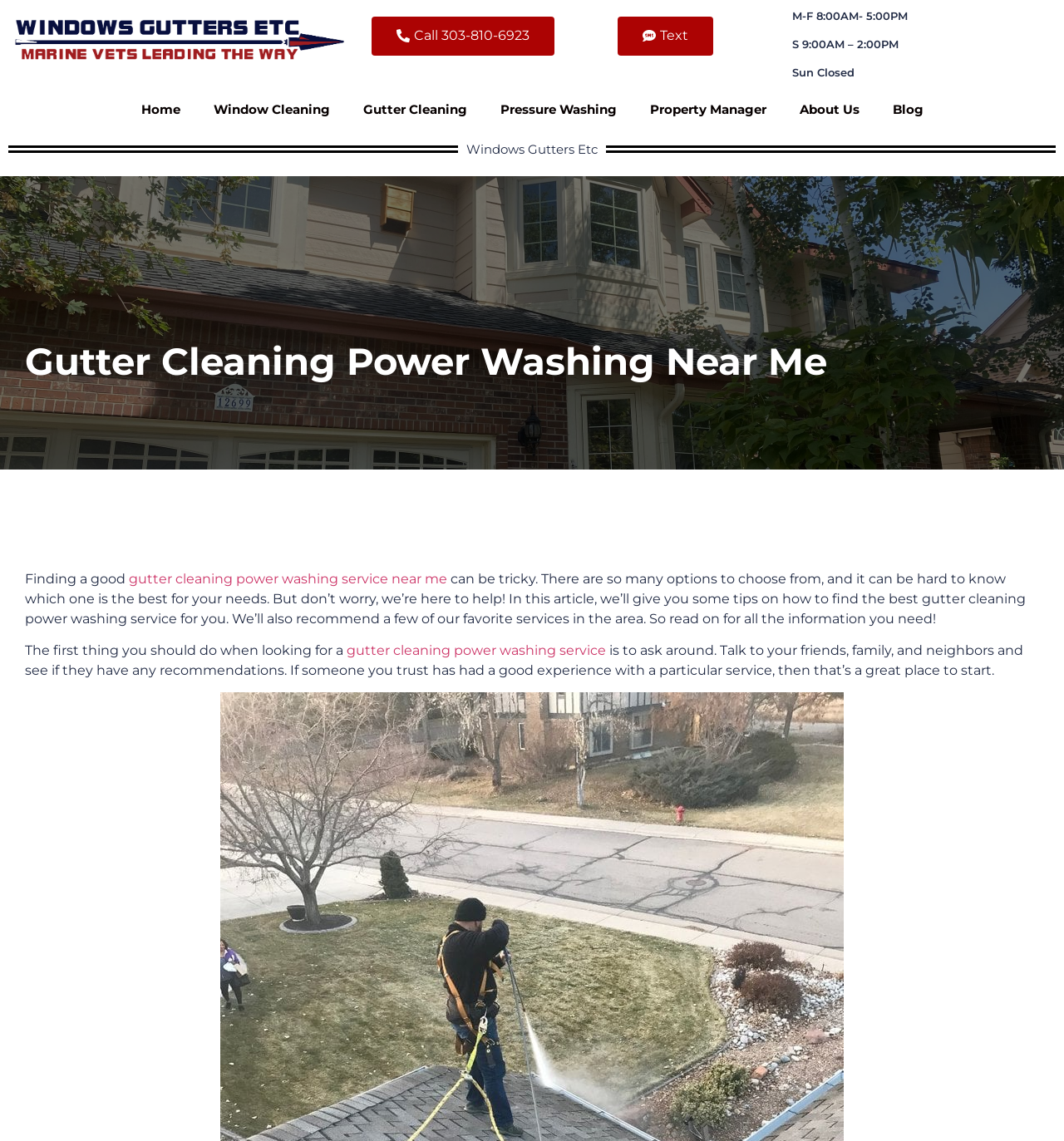What is the business hours on Saturday?
Please use the image to deliver a detailed and complete answer.

I found the business hours on Saturday by looking at the static text elements on the webpage, specifically the one that says 'S 9:00AM – 2:00PM'.